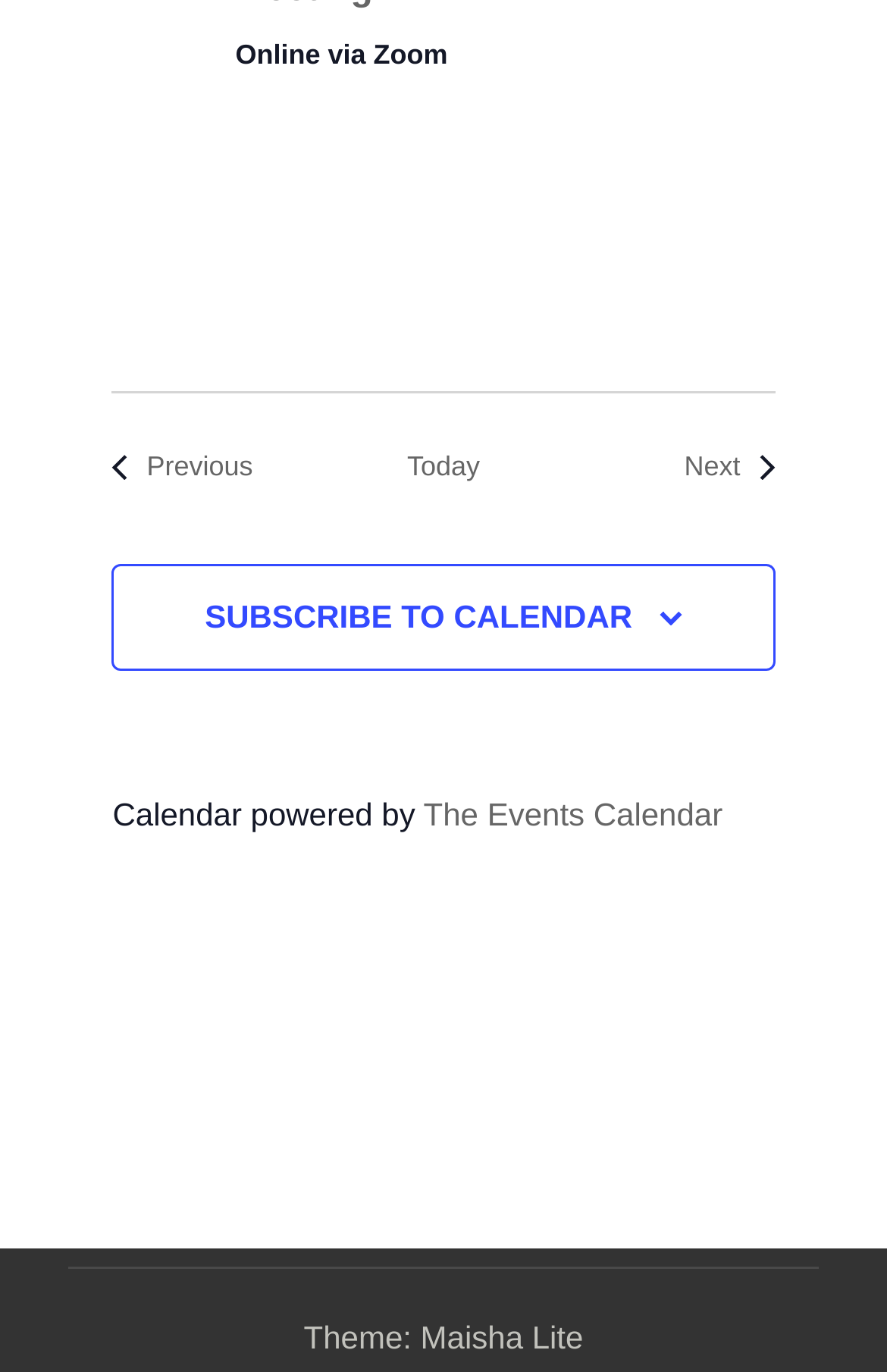Please give a succinct answer to the question in one word or phrase:
What is the theme of the webpage?

Maisha Lite